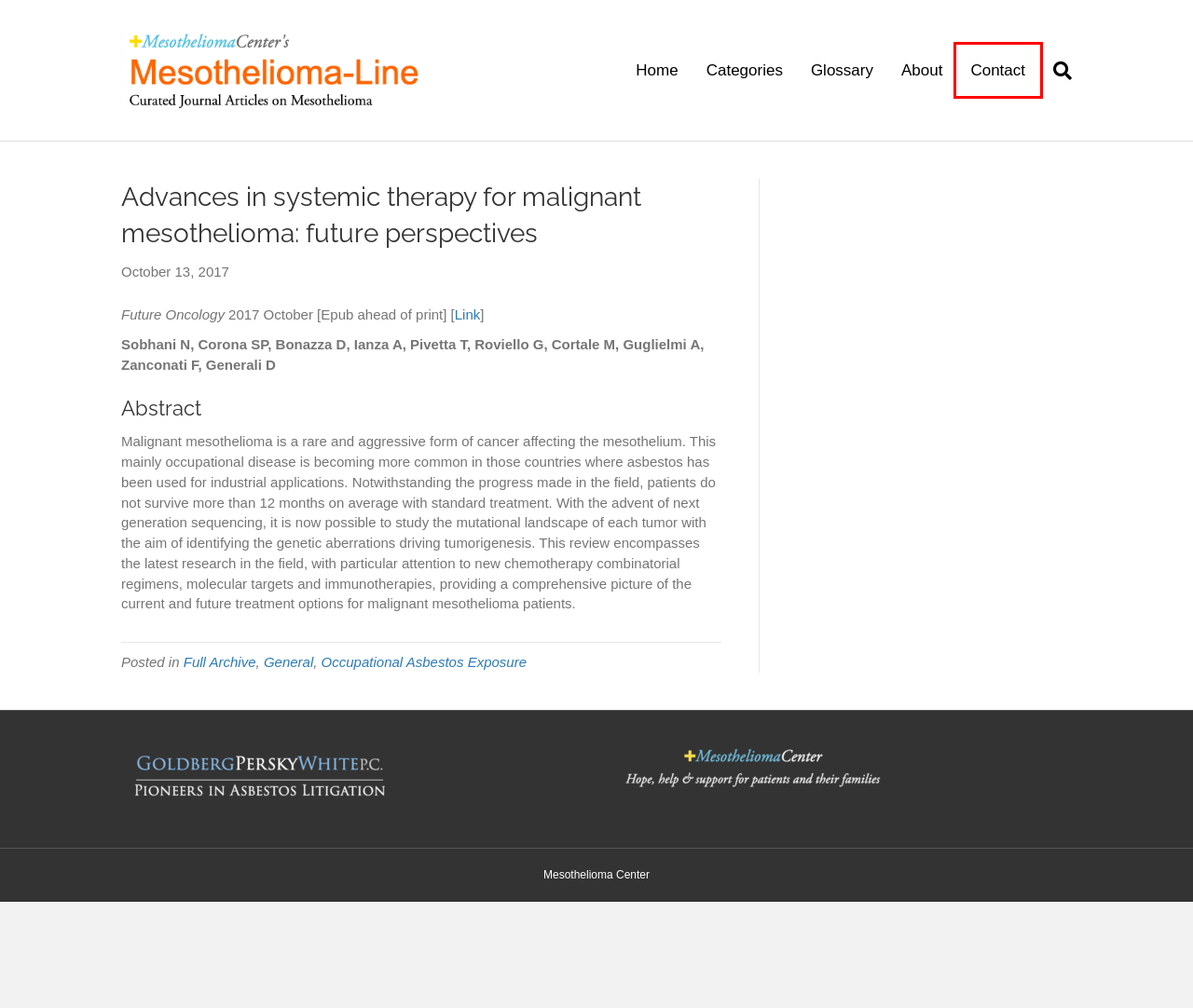Given a webpage screenshot with a UI element marked by a red bounding box, choose the description that best corresponds to the new webpage that will appear after clicking the element. The candidates are:
A. Occupational Asbestos Exposure Archives - Mesothelioma Line
B. About - Mesothelioma Line
C. Full Archive Archives - Mesothelioma Line
D. General Archives - Mesothelioma Line
E. Contact - Mesothelioma Line
F. Mesothelioma Line | Journal Articles on Mesothelioma: Cancer Information for Patients and Families
G. Glossary - Mesothelioma Line
H. Advances in systemic therapy for malignant mesothelioma: future perspectives - PubMed

E